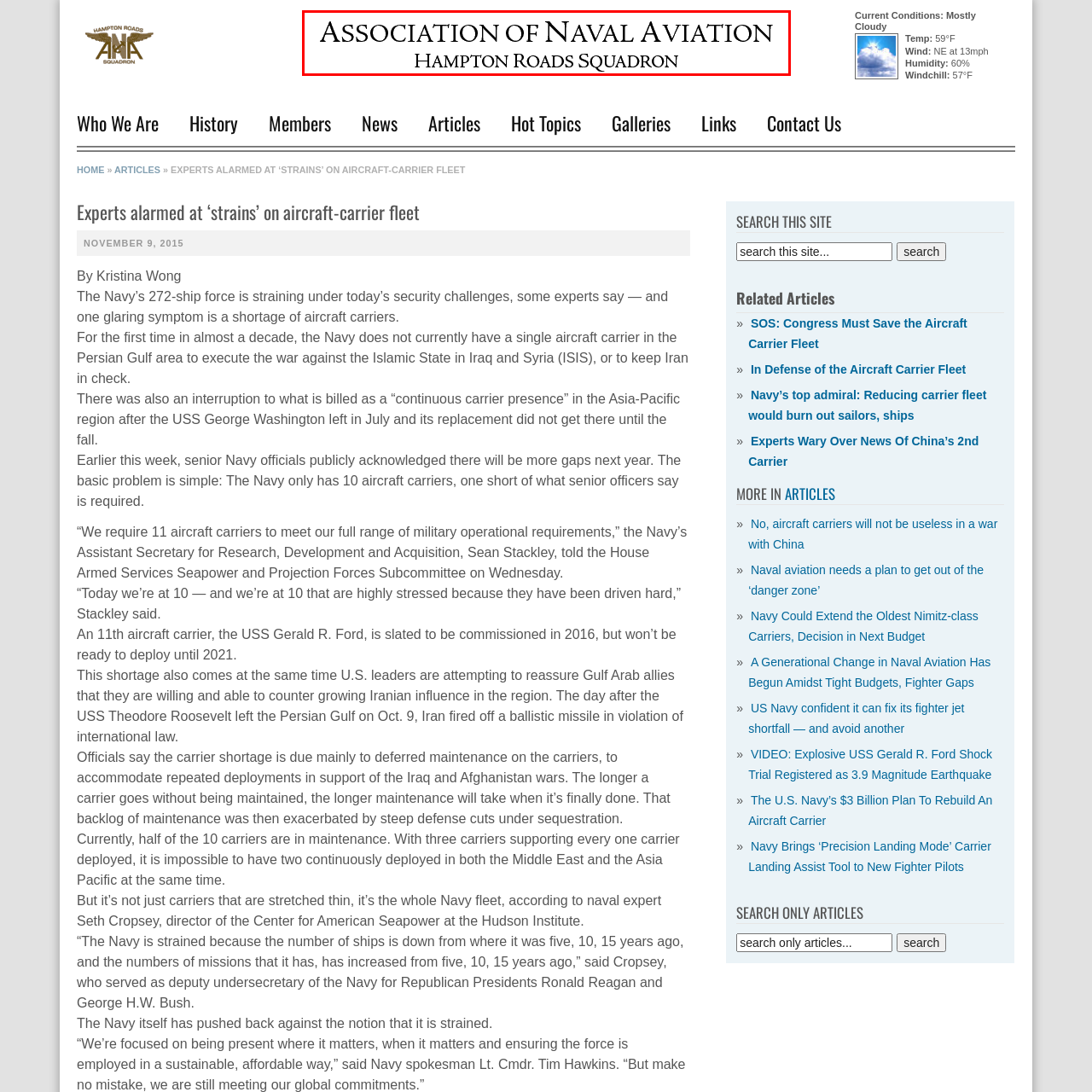Inspect the image outlined in red and answer succinctly: Where is the organization based?

Hampton Roads